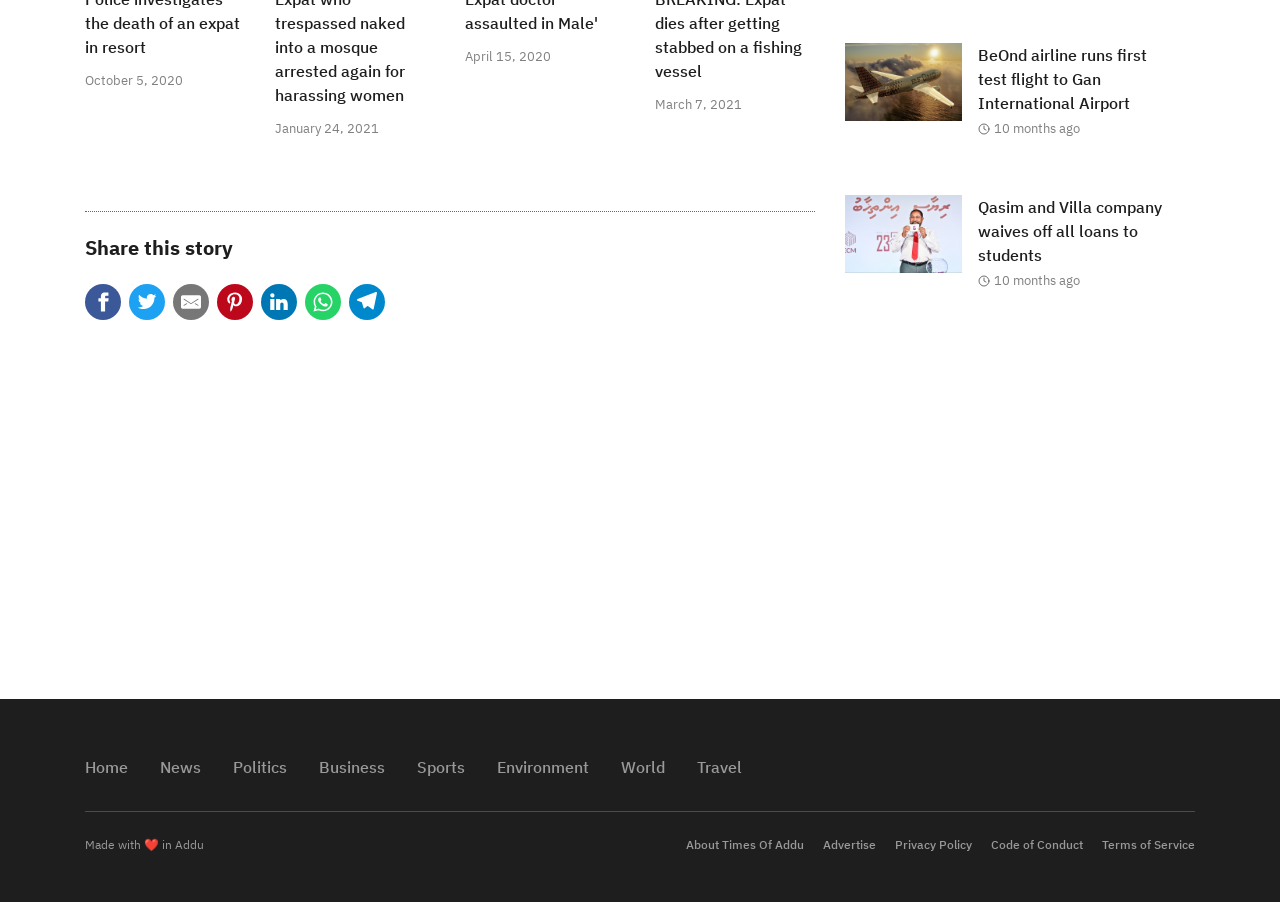Determine the bounding box coordinates for the area that should be clicked to carry out the following instruction: "Click on the 'About Times Of Addu' link".

[0.536, 0.928, 0.628, 0.945]